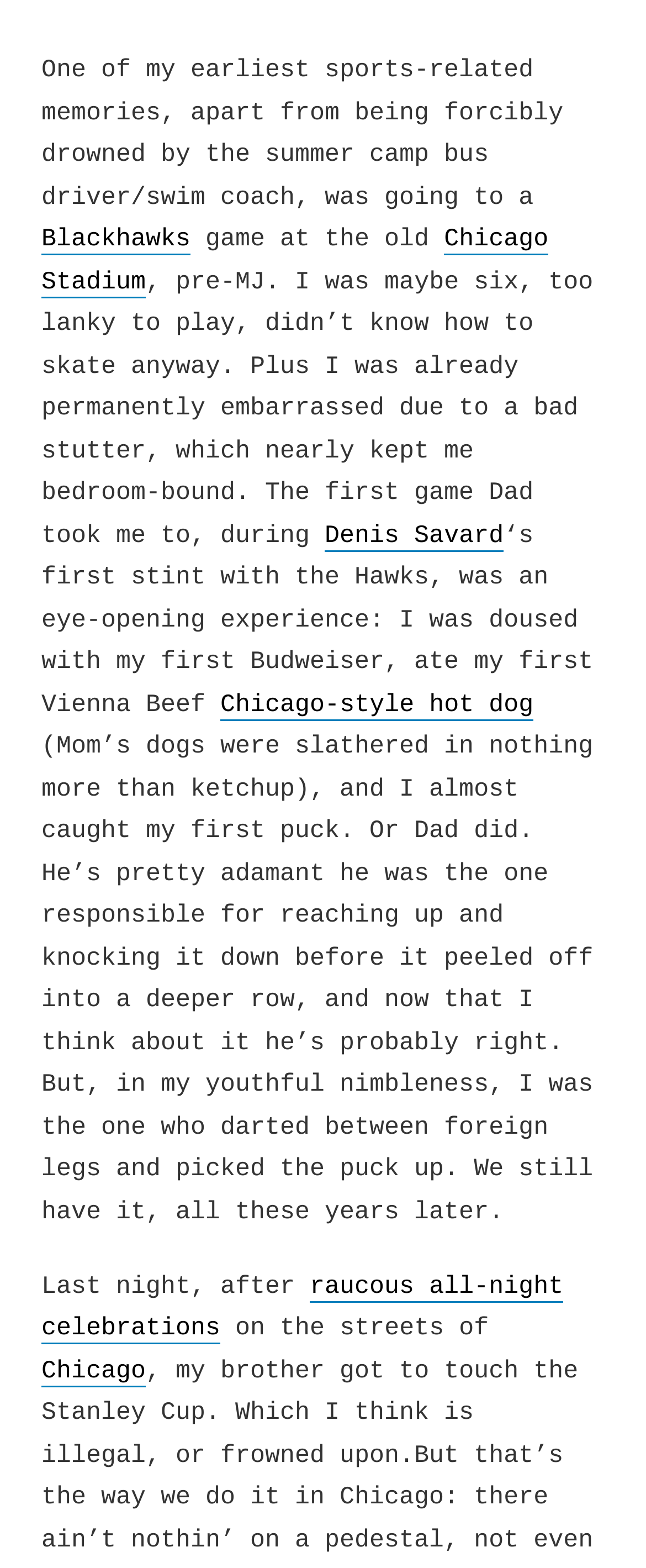Who did the author's dad take them to see play?
Please answer the question as detailed as possible.

The text mentions that the author's dad took them to see Denis Savard play during his first stint with the Blackhawks, which was an eye-opening experience for the author.